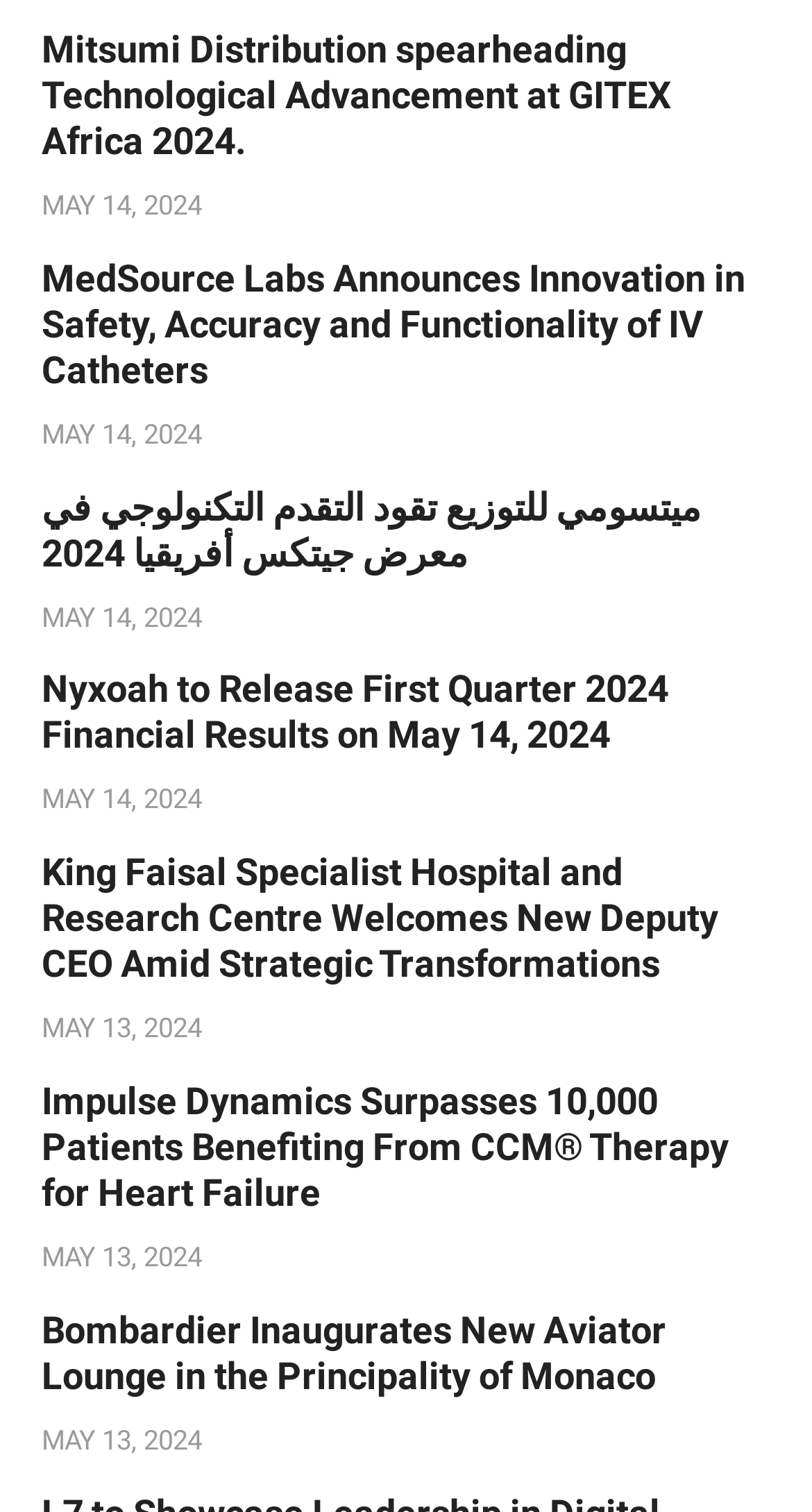What is the date of the latest article?
Please use the visual content to give a single word or phrase answer.

MAY 14, 2024